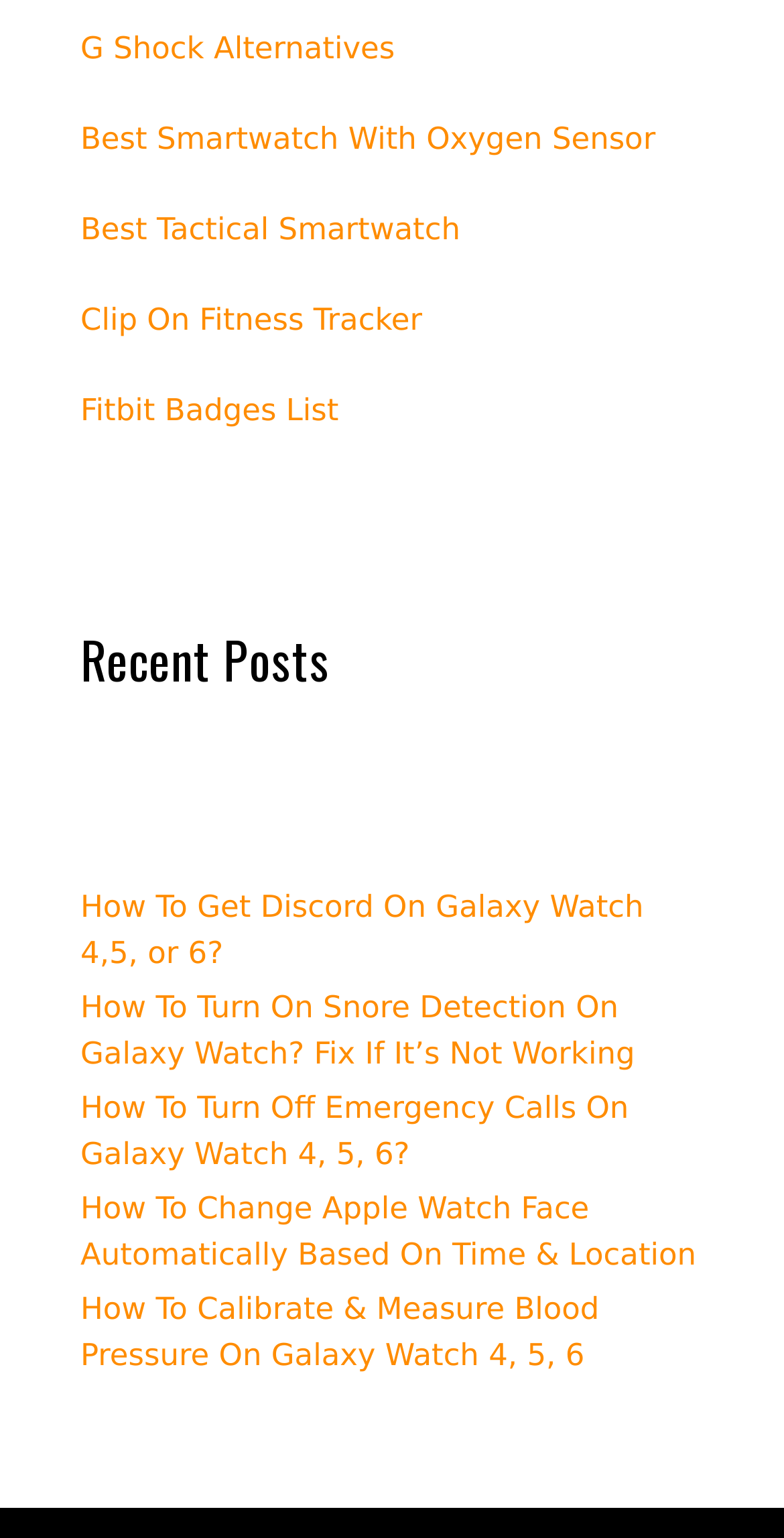Please locate the clickable area by providing the bounding box coordinates to follow this instruction: "Read about How To Get Discord On Galaxy Watch 4,5, or 6?".

[0.103, 0.578, 0.821, 0.631]